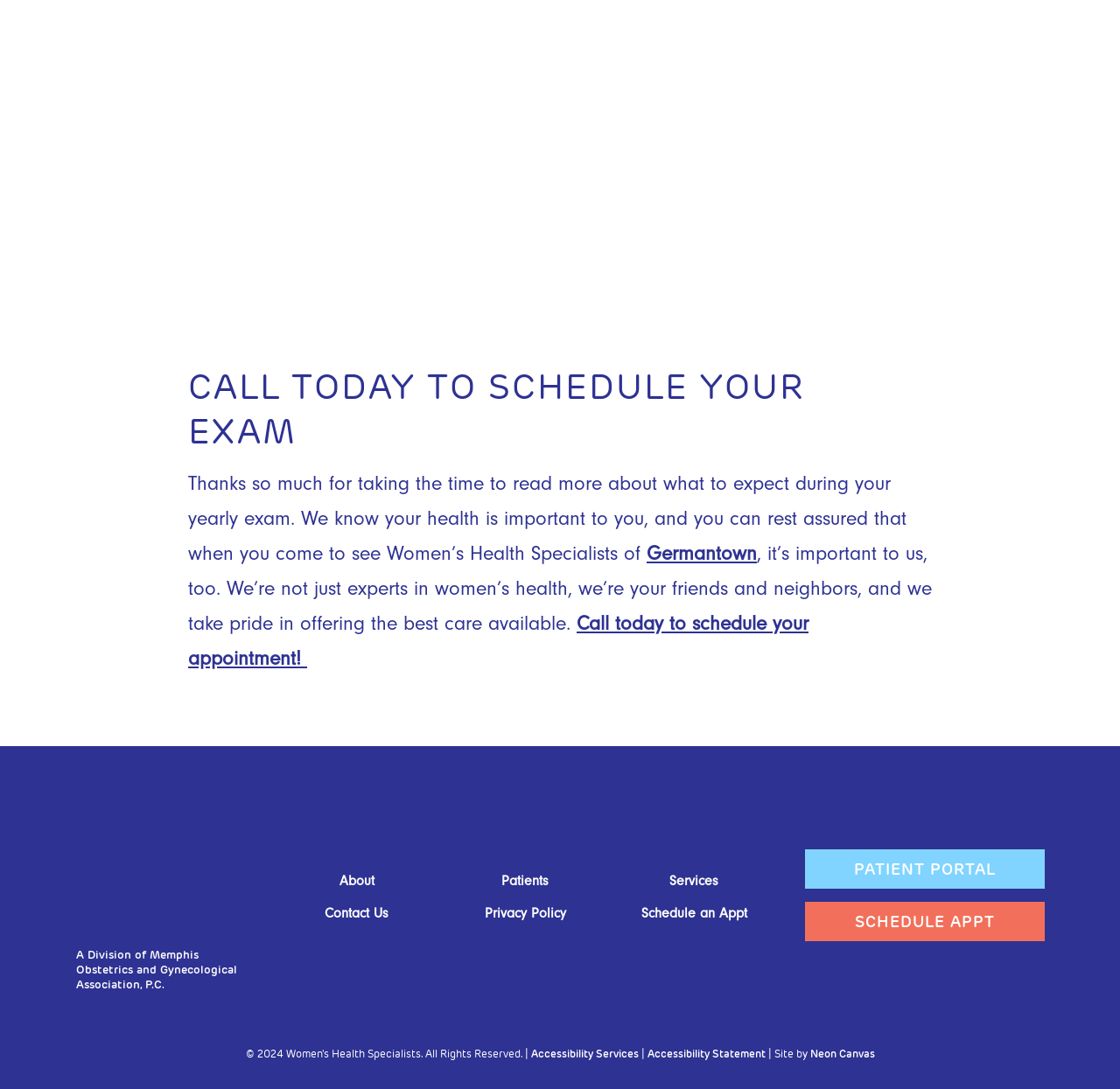Show the bounding box coordinates for the element that needs to be clicked to execute the following instruction: "Learn more about the services offered". Provide the coordinates in the form of four float numbers between 0 and 1, i.e., [left, top, right, bottom].

[0.598, 0.801, 0.642, 0.816]